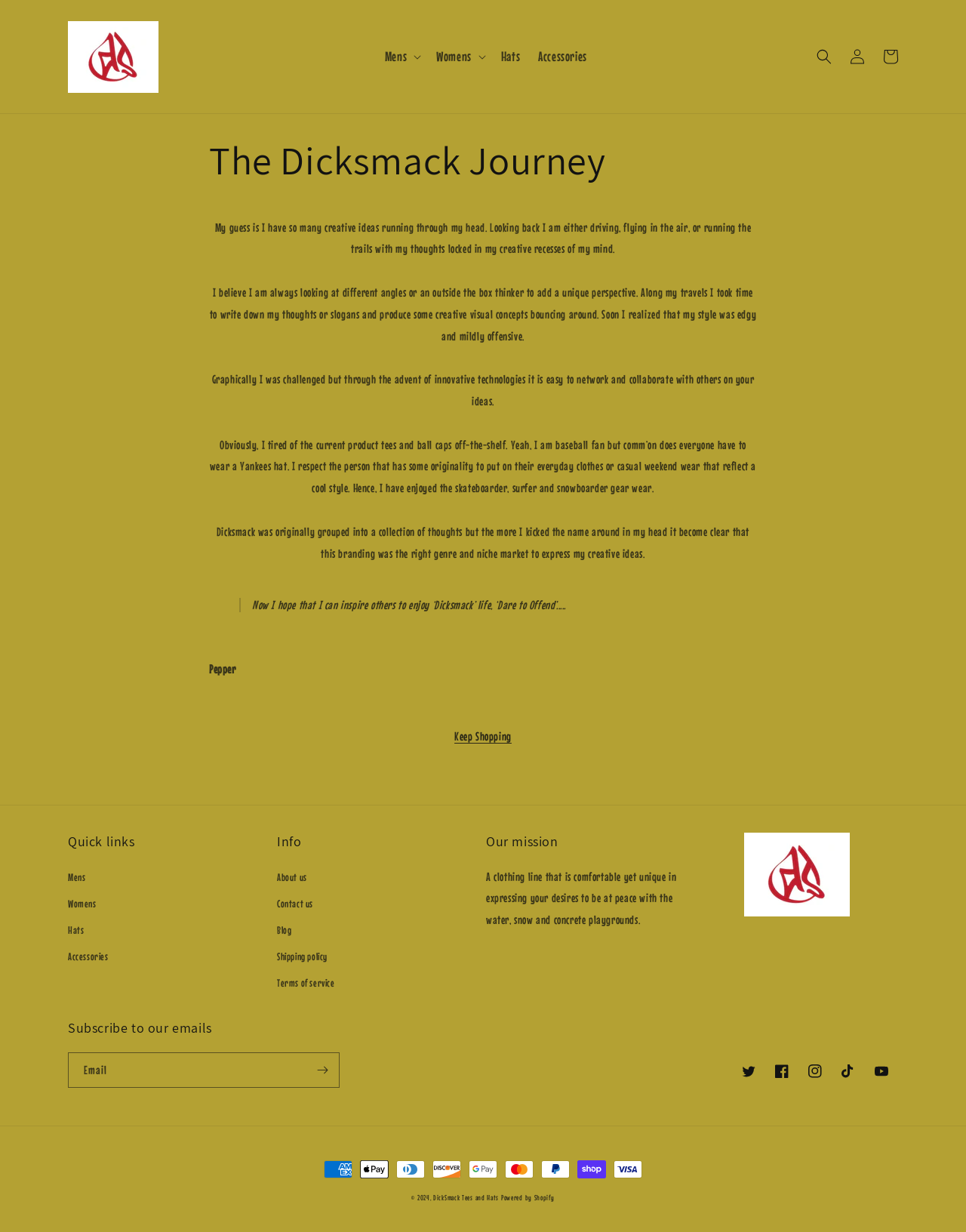What is the brand name of the clothing line?
Give a one-word or short phrase answer based on the image.

DickSmack